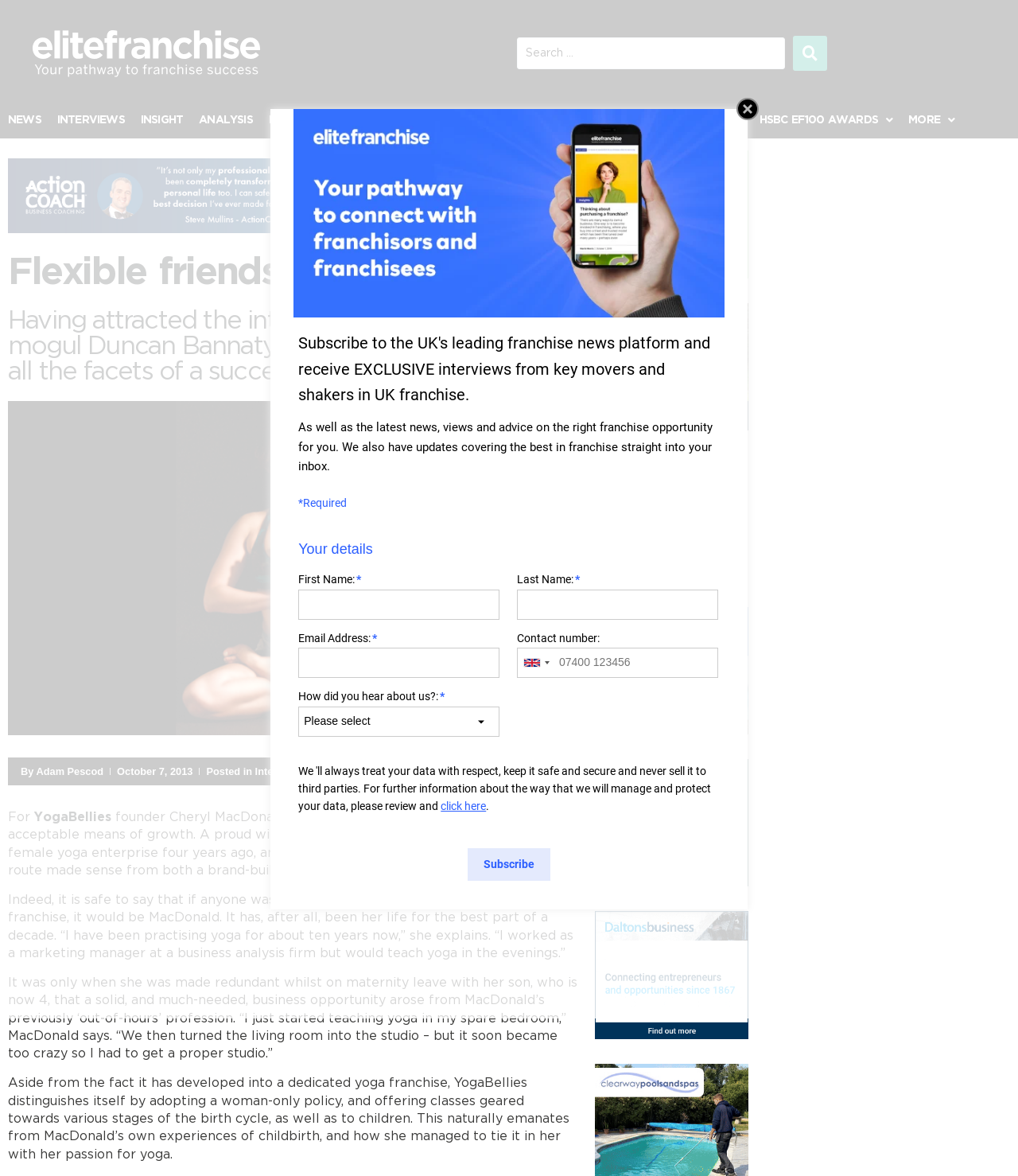Detail the features and information presented on the webpage.

This webpage is about an article titled "Flexible friends" from Elite Franchise Magazine. At the top left corner, there is an Elite Franchise logo, and next to it, a search bar with a search button. On the top right corner, there is a "SUBSCRIBE" link. Below the logo, there is a navigation menu with 12 links, including "NEWS", "INTERVIEWS", "INSIGHT", and others.

The main content of the article starts with a heading "Flexible friends" and a subheading that describes YogaBellies as a successful franchise model. Below the headings, there is an image related to the article. The article is written by Adam Pescod and was published on October 7, 2013.

The article is divided into several paragraphs, which describe the story of Cheryl MacDonald, the founder of YogaBellies. The text explains how MacDonald started teaching yoga in her spare bedroom and eventually turned it into a dedicated yoga franchise with a woman-only policy and classes geared towards various stages of the birth cycle.

On the right side of the article, there are six links to other articles or sections of the website. There is also an iframe, which may contain an advertisement or a related content. At the bottom of the article, there are three social media buttons to share the article on Facebook, Twitter, and LinkedIn.